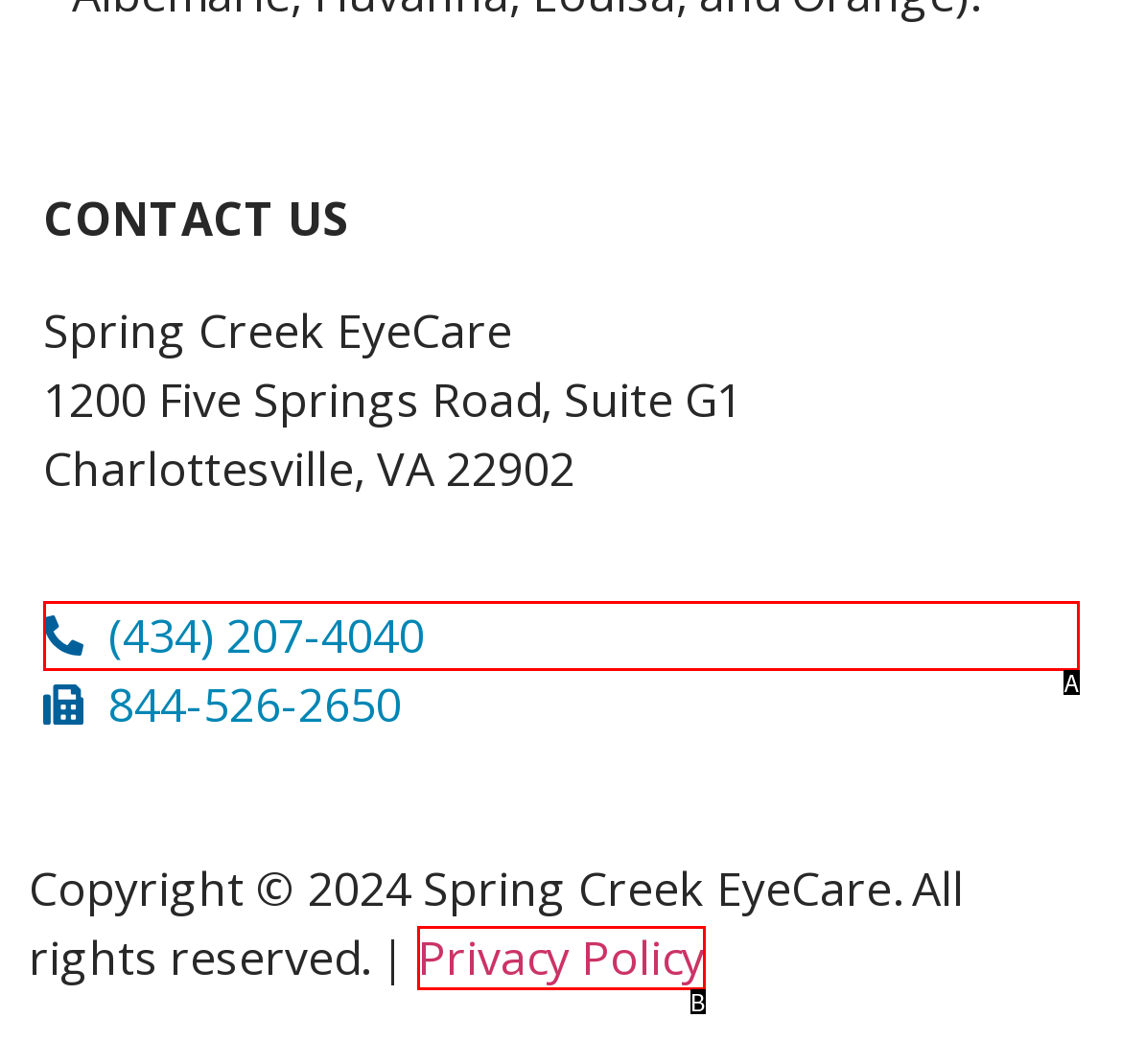Based on the provided element description: Privacy Policy, identify the best matching HTML element. Respond with the corresponding letter from the options shown.

B